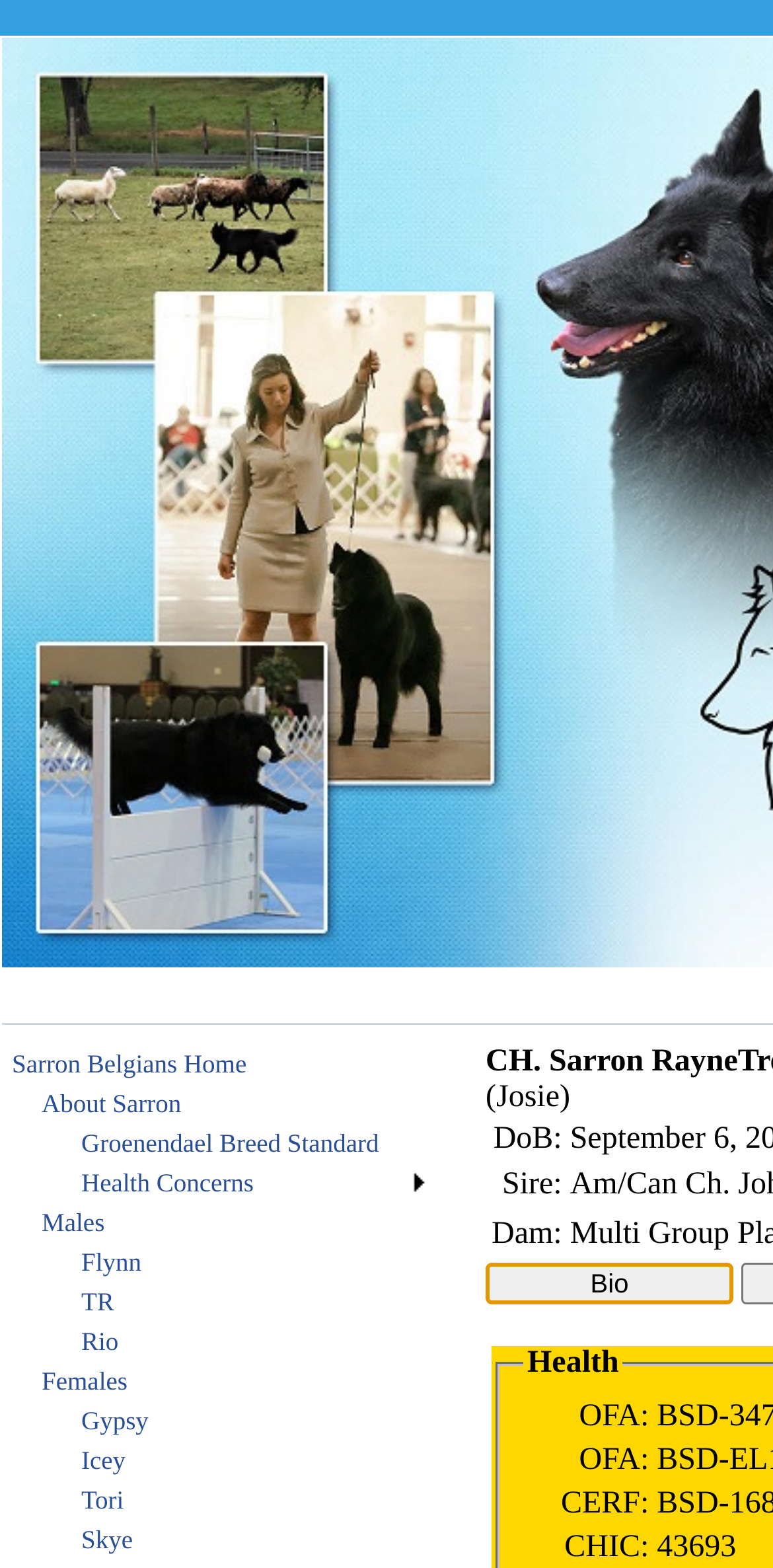Determine the bounding box coordinates of the clickable element to complete this instruction: "Click on Bio". Provide the coordinates in the format of four float numbers between 0 and 1, [left, top, right, bottom].

[0.628, 0.805, 0.949, 0.832]